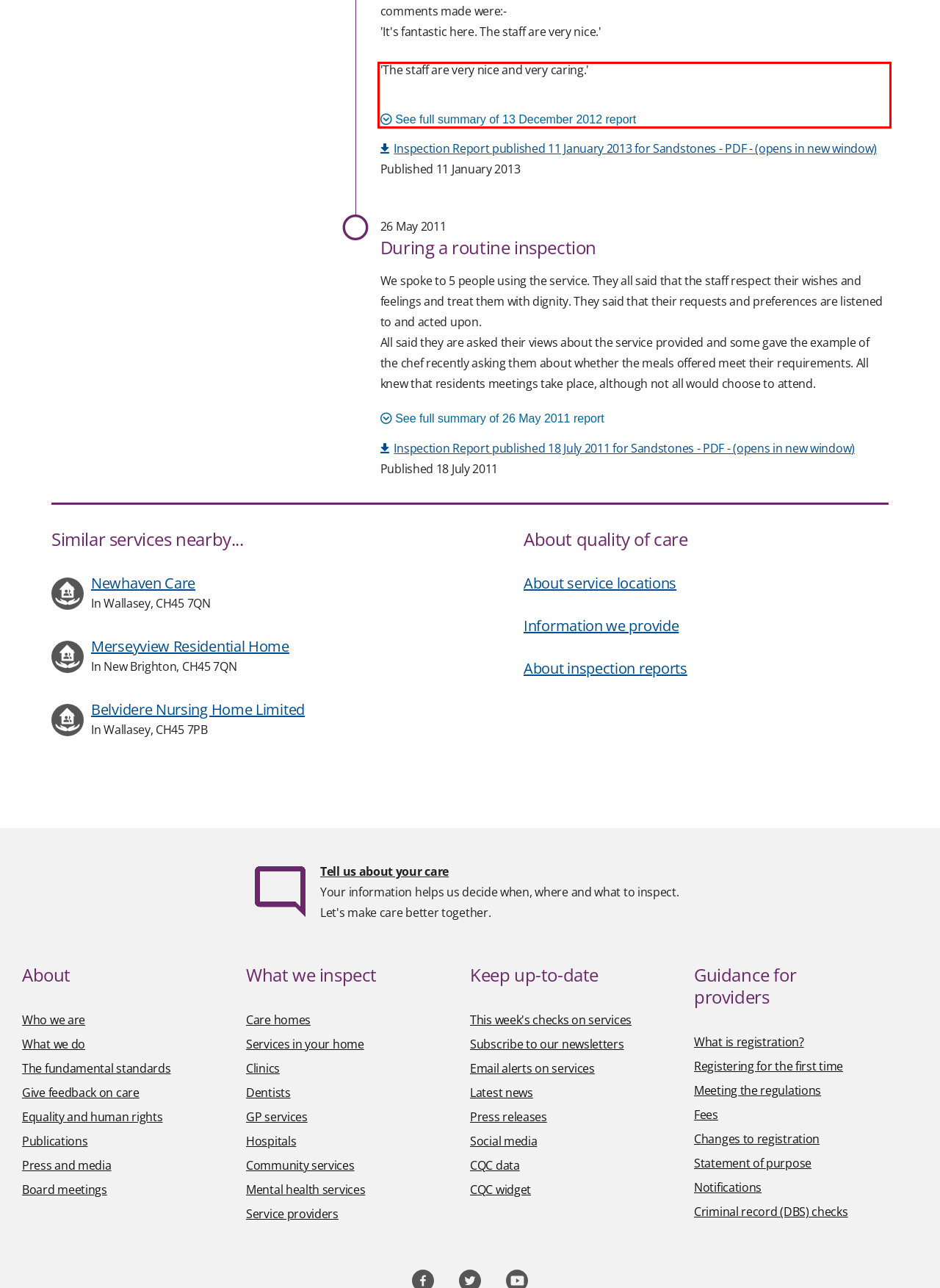Analyze the screenshot of a webpage where a red rectangle is bounding a UI element. Extract and generate the text content within this red bounding box.

People’s care was regularly reviewed to ensure it continued to meet their needs and we found the care planned and delivered to be person centred and holistic. People who lived at the home said they were well looked after and felt safe with the staff team.